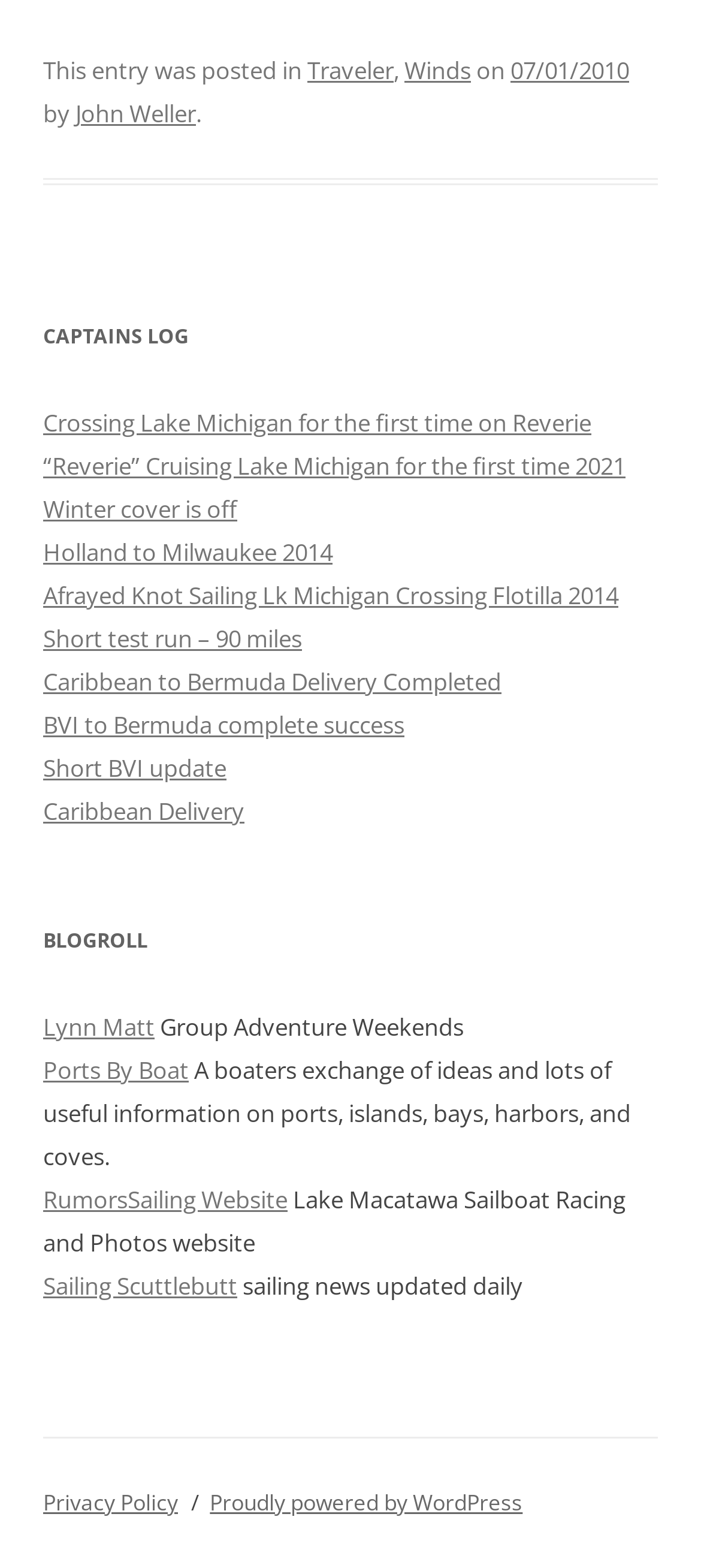Analyze the image and answer the question with as much detail as possible: 
What is the name of the blog?

The name of the blog can be inferred from the heading element with the text 'CAPTAINS LOG' which is located at the top of the webpage, indicating that it is the title of the blog.